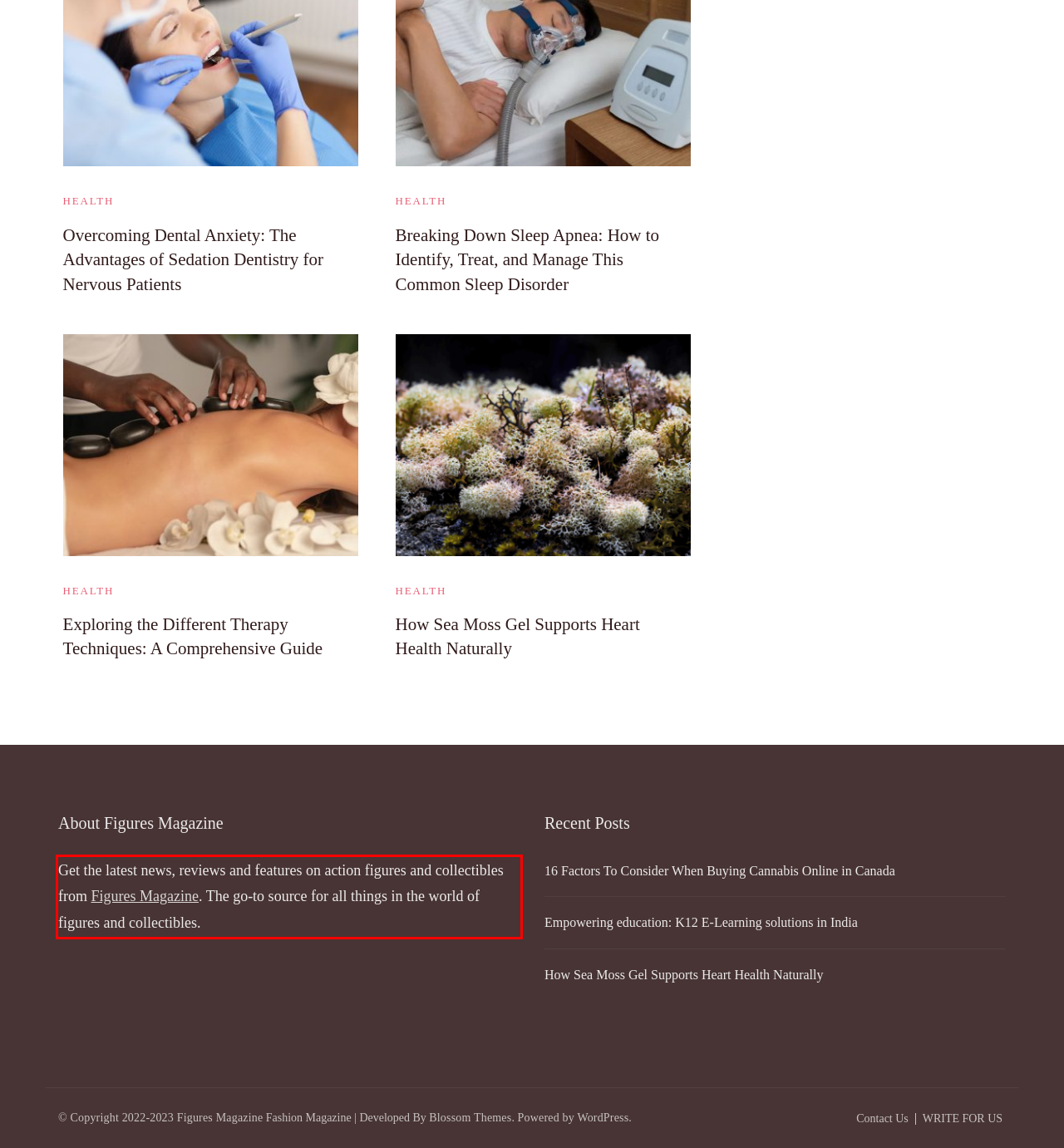View the screenshot of the webpage and identify the UI element surrounded by a red bounding box. Extract the text contained within this red bounding box.

Get the latest news, reviews and features on action figures and collectibles from Figures Magazine. The go-to source for all things in the world of figures and collectibles.